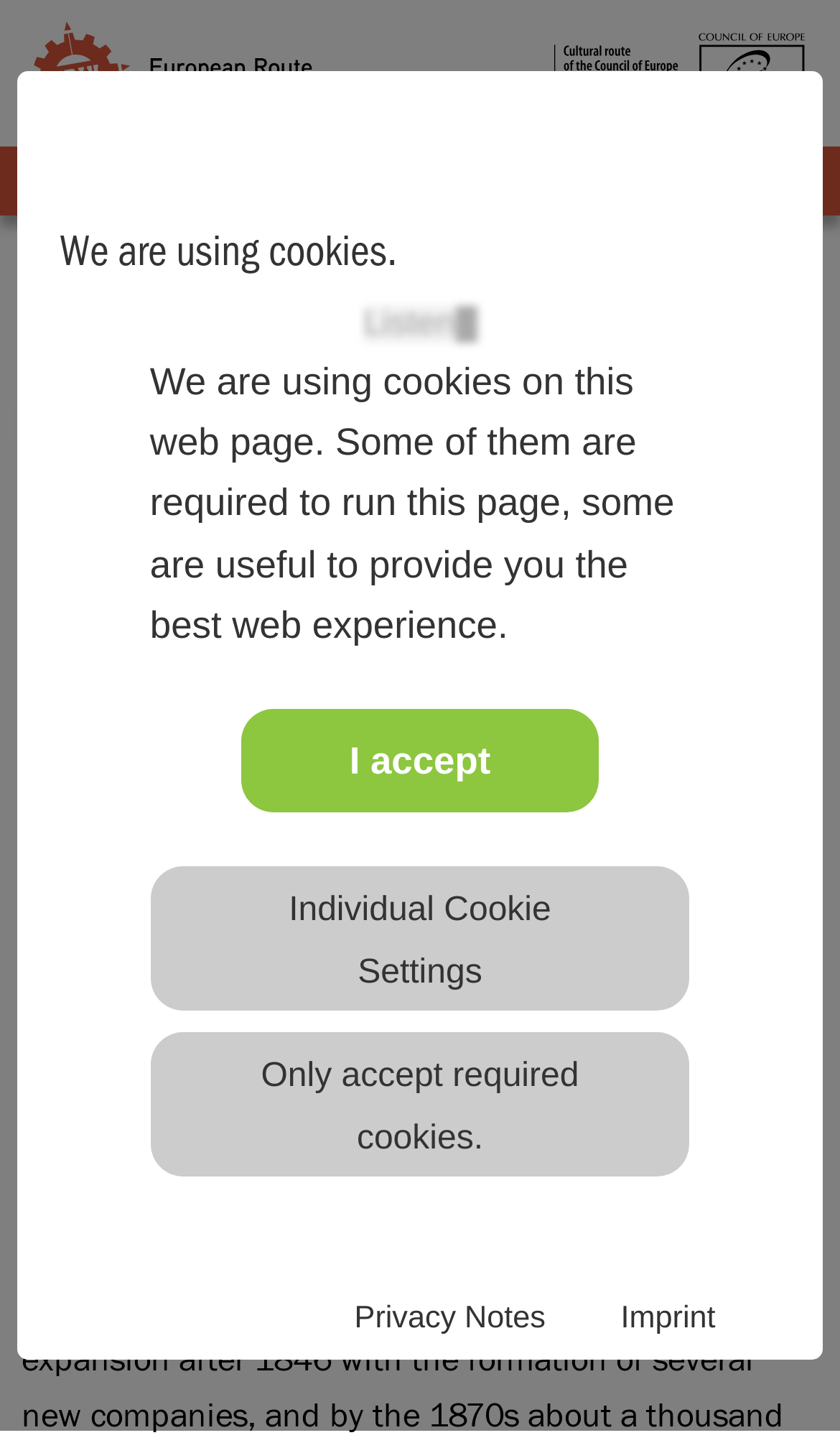Reply to the question below using a single word or brief phrase:
What is the purpose of the ReadSpeaker service?

To listen